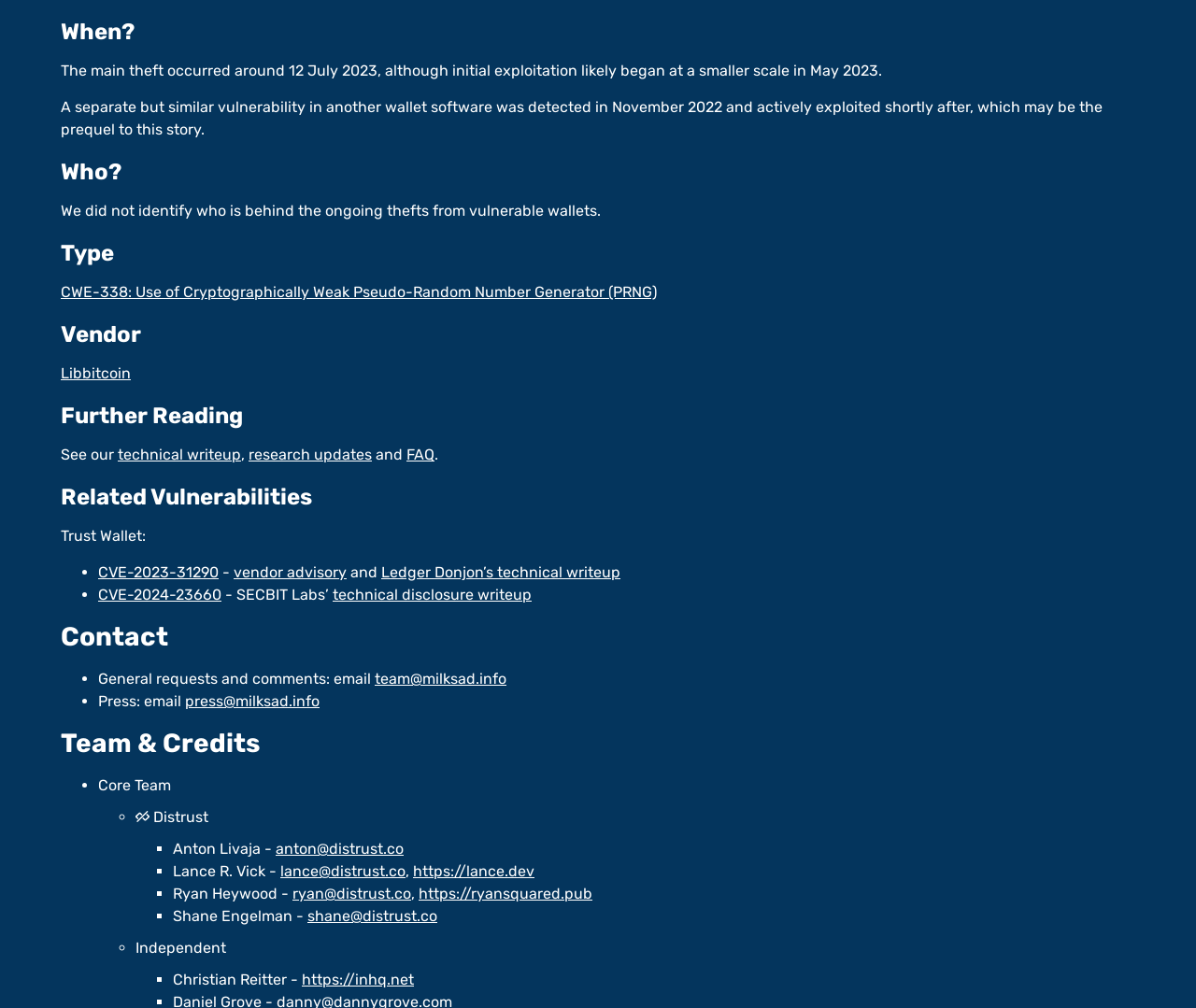Predict the bounding box coordinates of the area that should be clicked to accomplish the following instruction: "Click on 'CWE-338: Use of Cryptographically Weak Pseudo-Random Number Generator (PRNG)'". The bounding box coordinates should consist of four float numbers between 0 and 1, i.e., [left, top, right, bottom].

[0.051, 0.281, 0.549, 0.298]